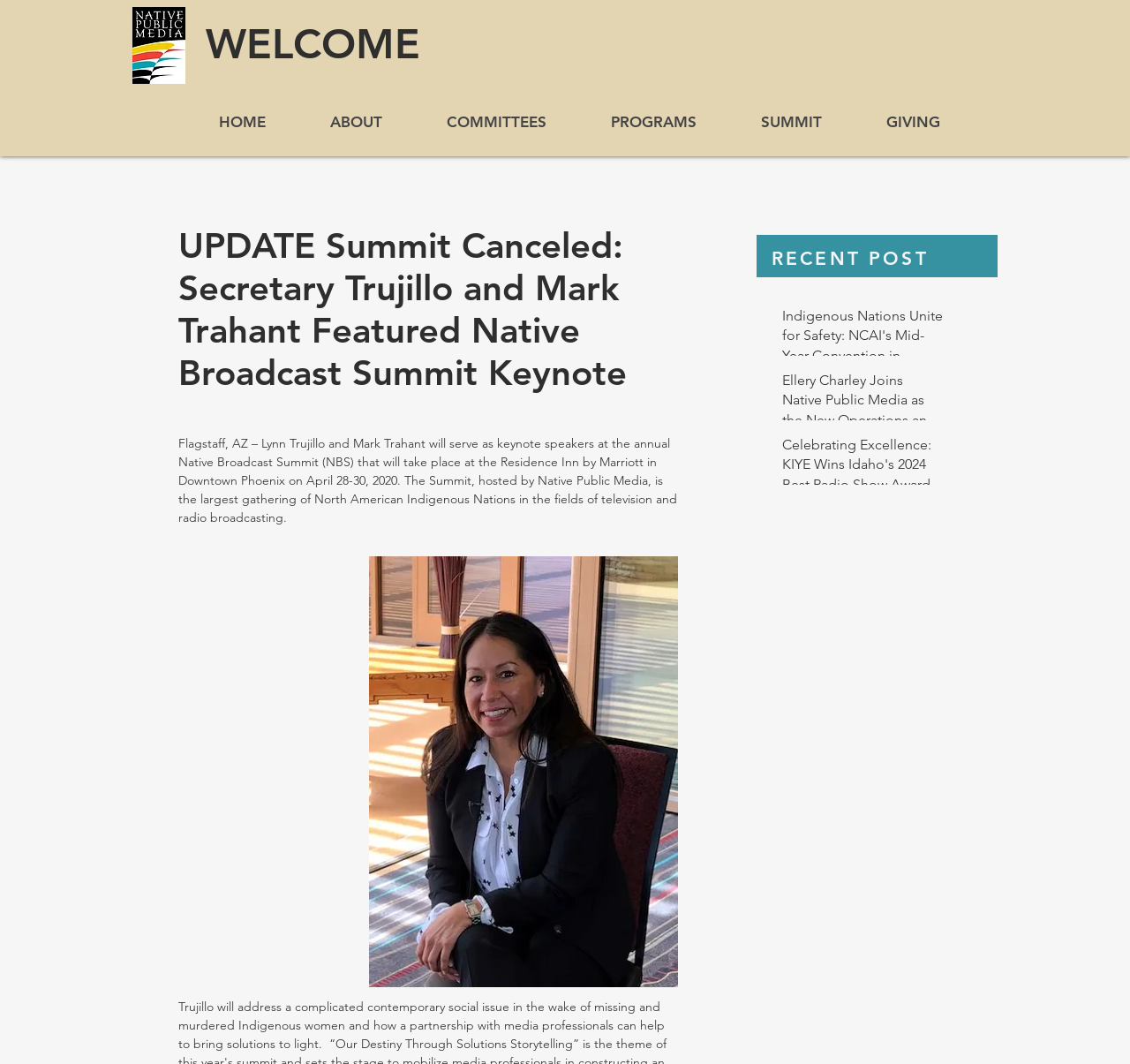Please identify the bounding box coordinates of the area that needs to be clicked to fulfill the following instruction: "Click the NPM logo."

[0.117, 0.007, 0.164, 0.079]